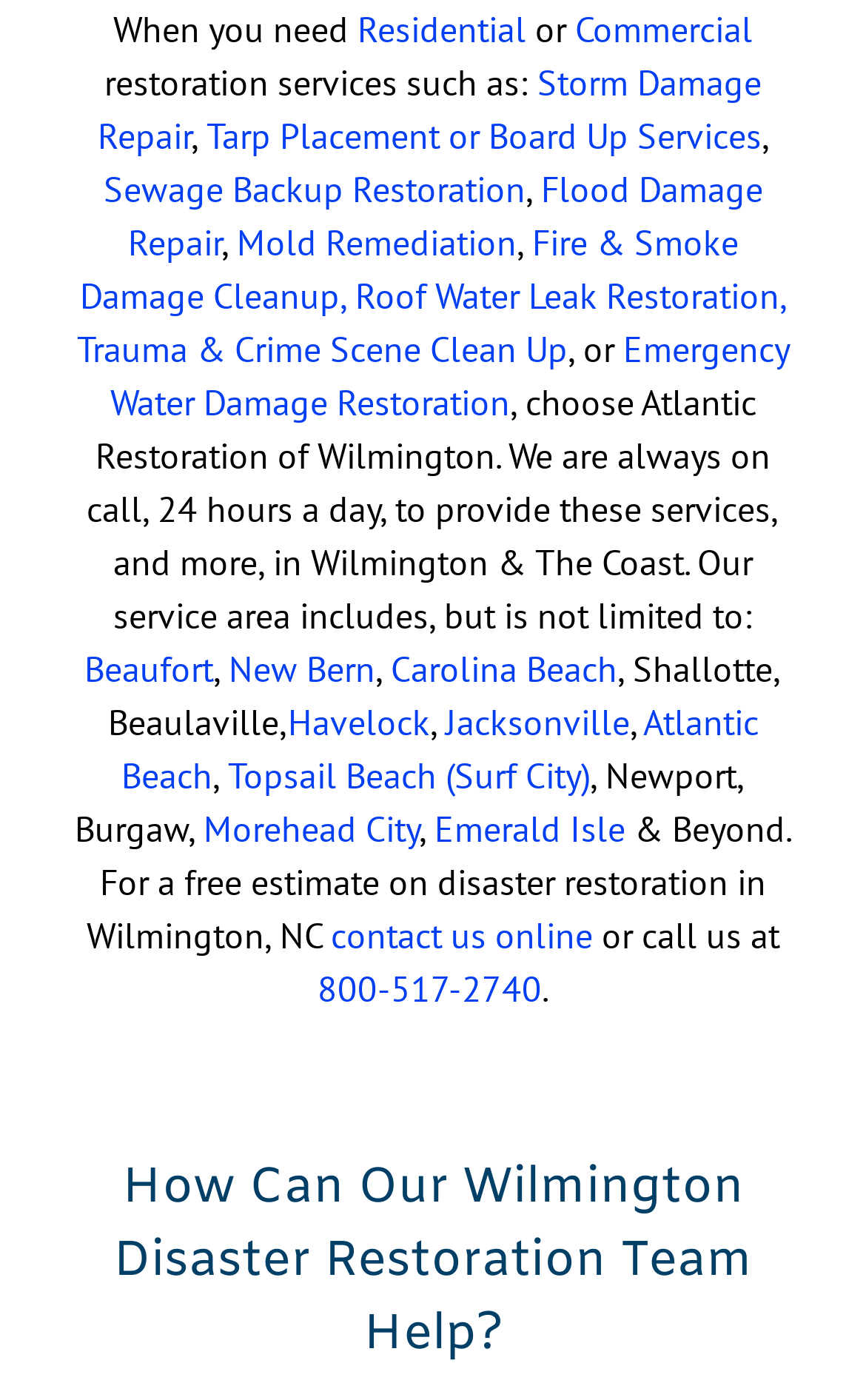Locate the bounding box coordinates of the clickable region necessary to complete the following instruction: "Click on Residential". Provide the coordinates in the format of four float numbers between 0 and 1, i.e., [left, top, right, bottom].

[0.413, 0.005, 0.608, 0.037]